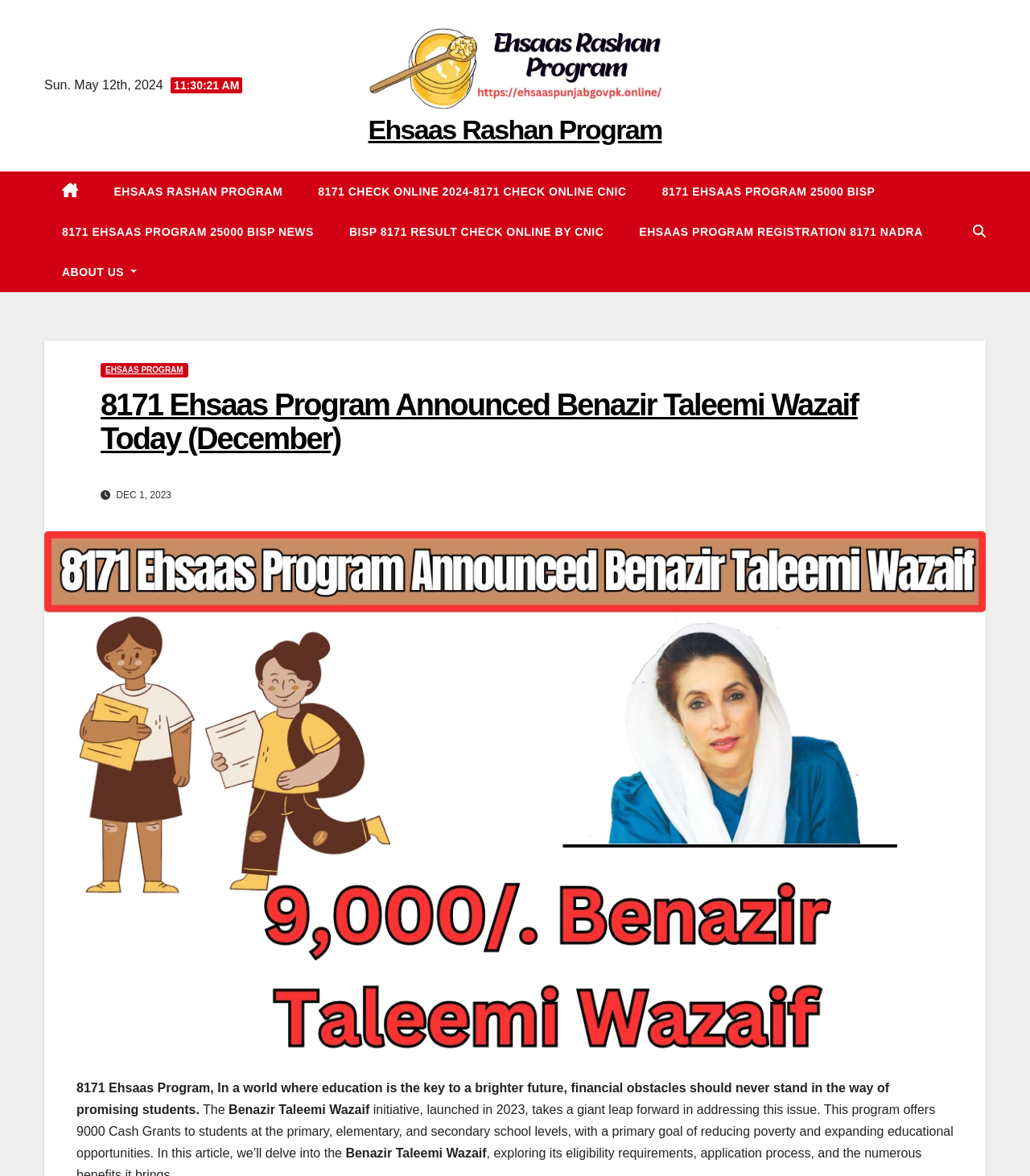Determine the bounding box for the described UI element: "Ehsaas Rashan Program".

[0.093, 0.146, 0.292, 0.18]